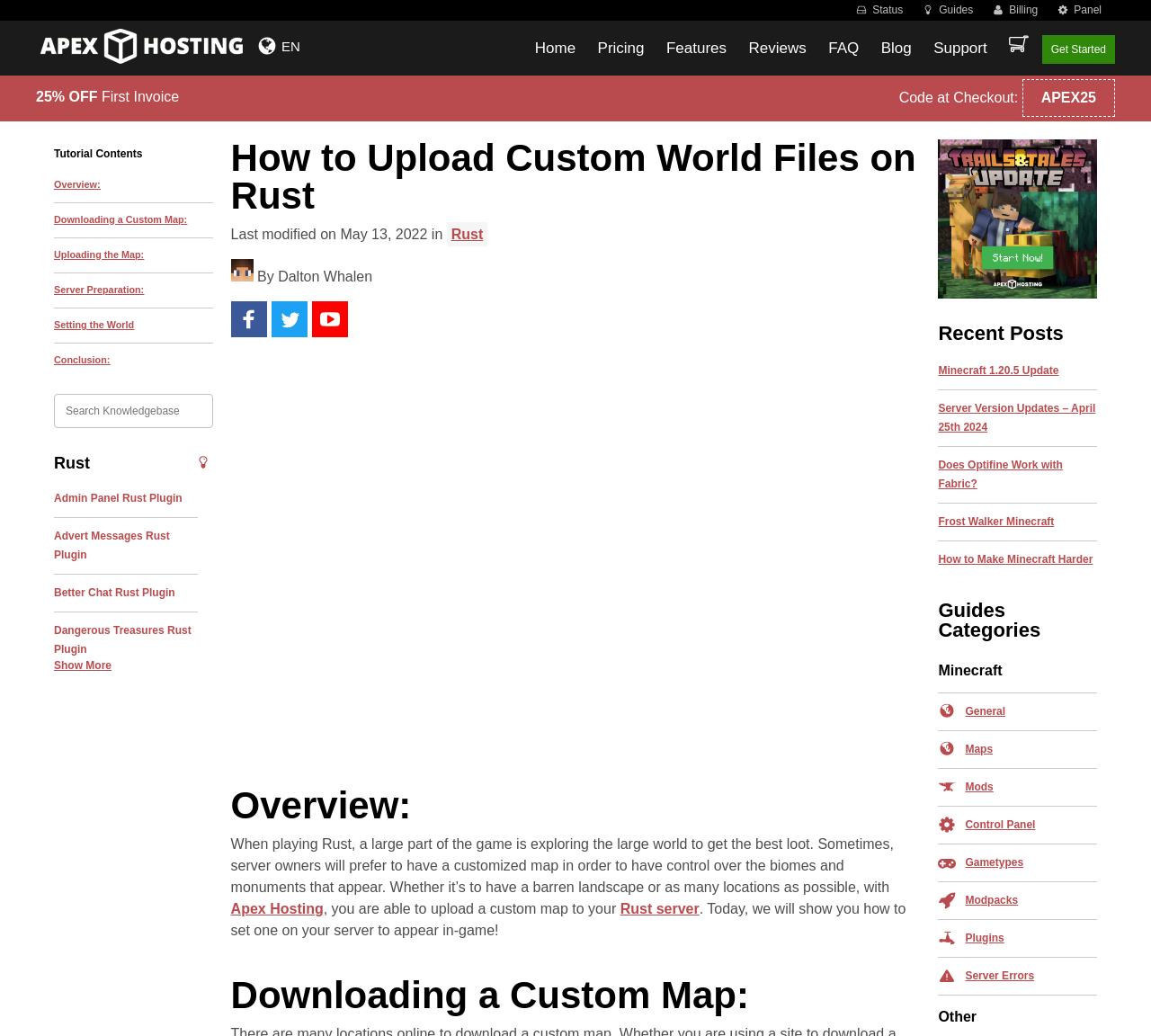What is the name of the company offering custom map upload?
Answer briefly with a single word or phrase based on the image.

Apex Hosting